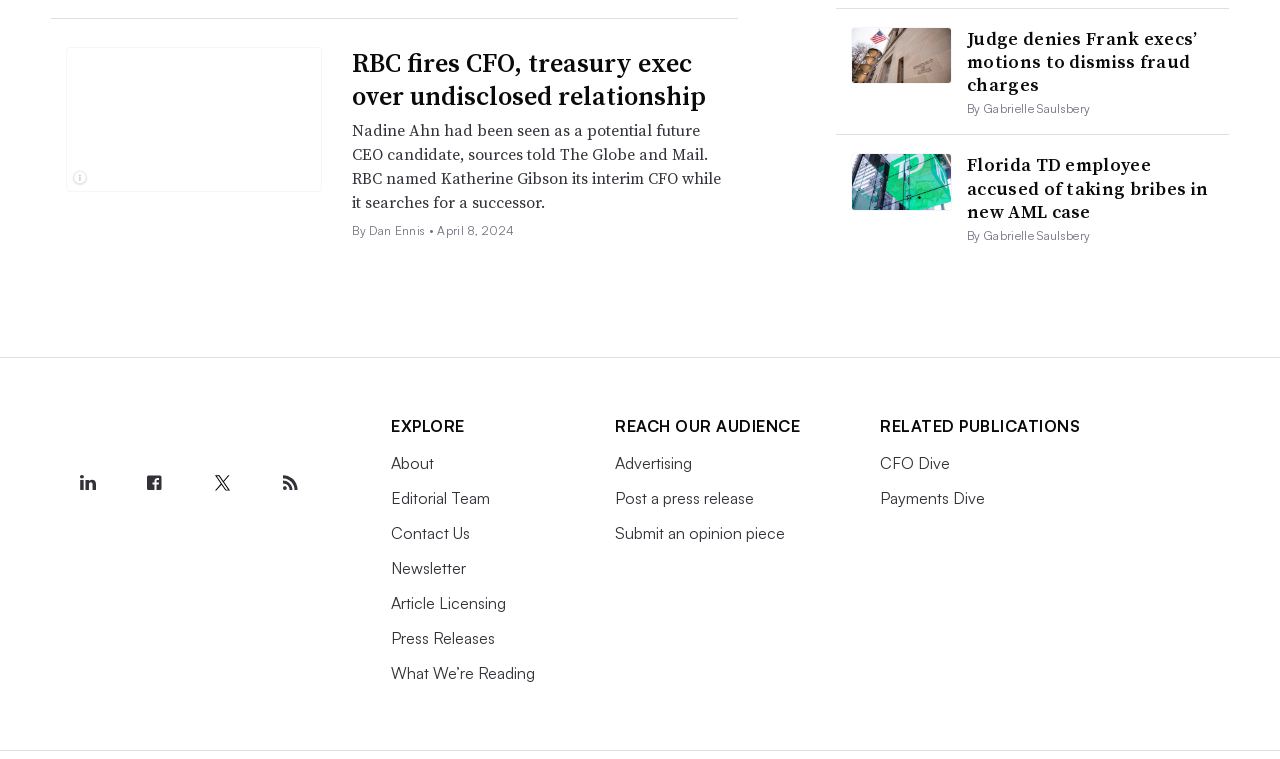Identify the bounding box coordinates of the section that should be clicked to achieve the task described: "Read news about Judge denying Frank execs’ motions".

[0.756, 0.034, 0.936, 0.128]